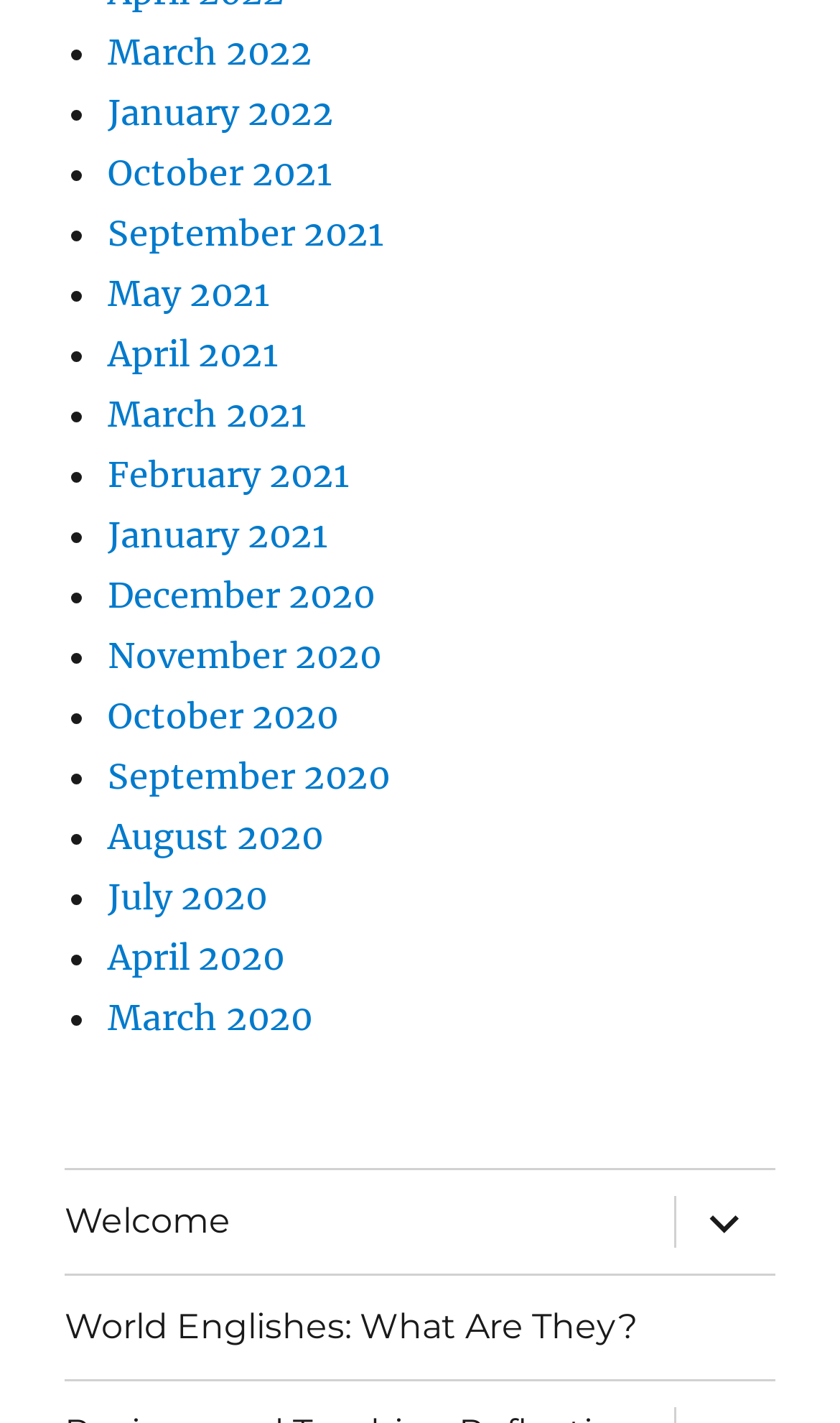Answer briefly with one word or phrase:
How many links are there on this webpage?

29